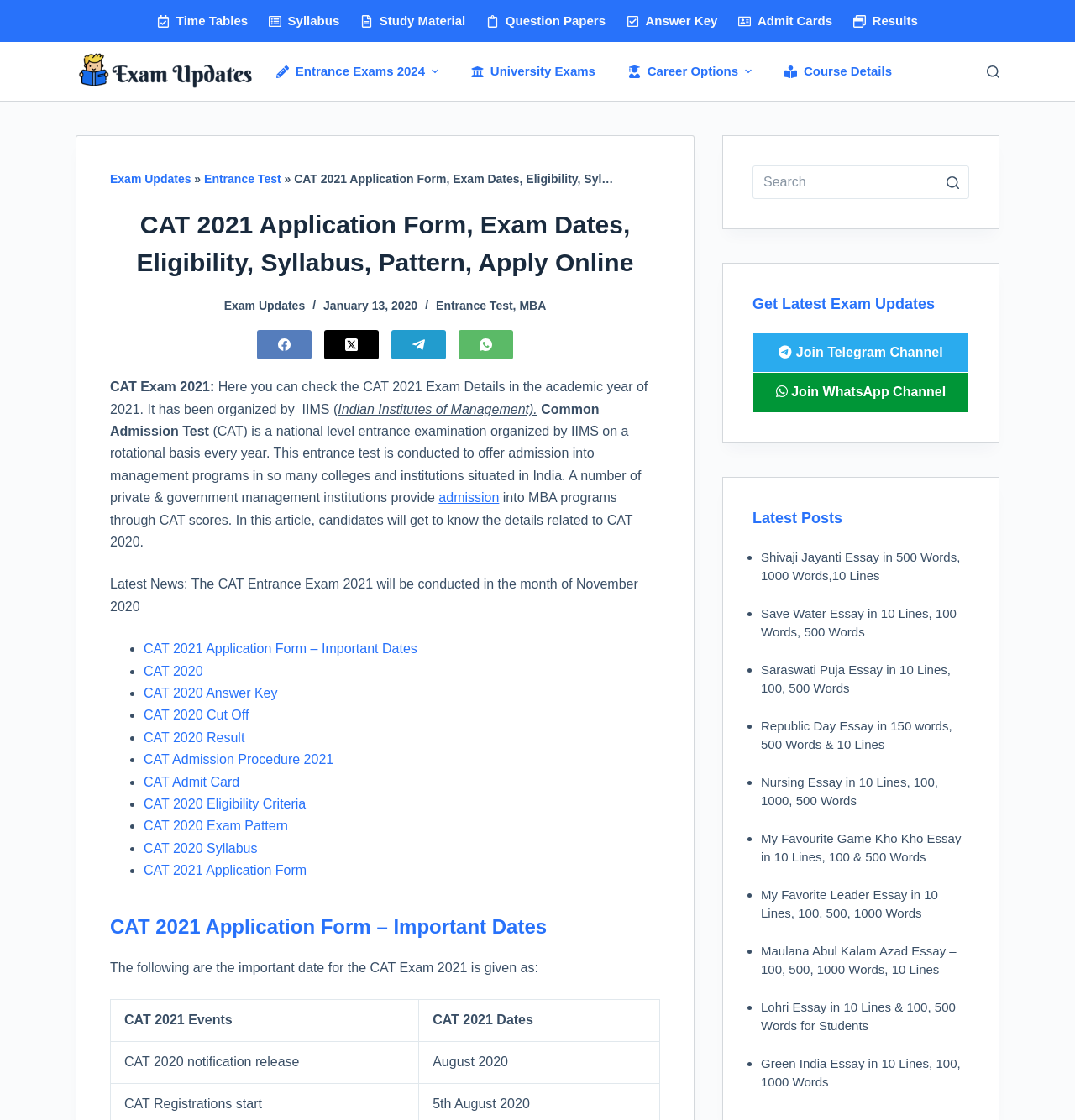Pinpoint the bounding box coordinates of the clickable area necessary to execute the following instruction: "Visit the 'Entrance Exams 2024' page". The coordinates should be given as four float numbers between 0 and 1, namely [left, top, right, bottom].

[0.253, 0.037, 0.412, 0.09]